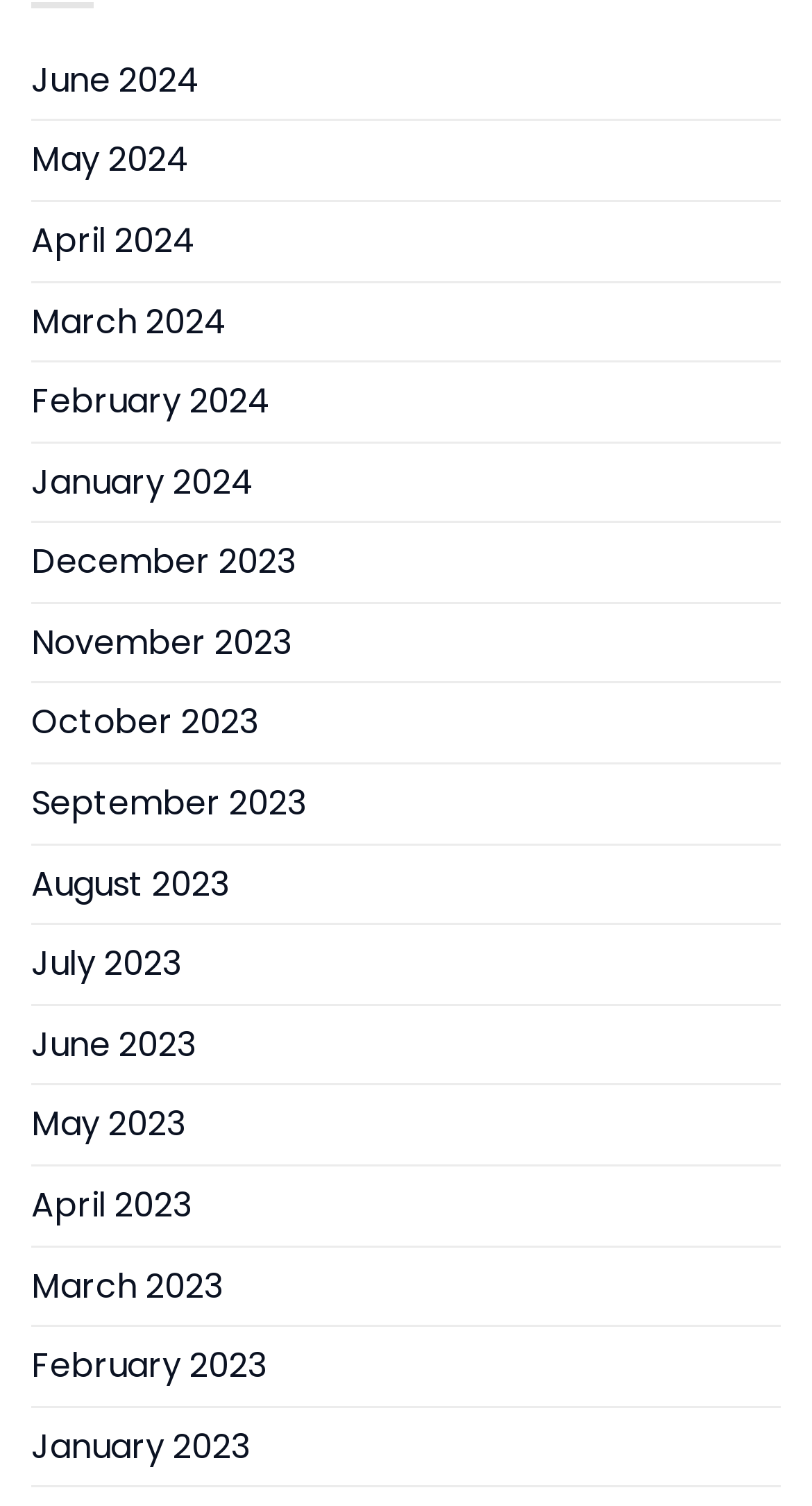Please answer the following question using a single word or phrase: How many months are listed in 2024?

6